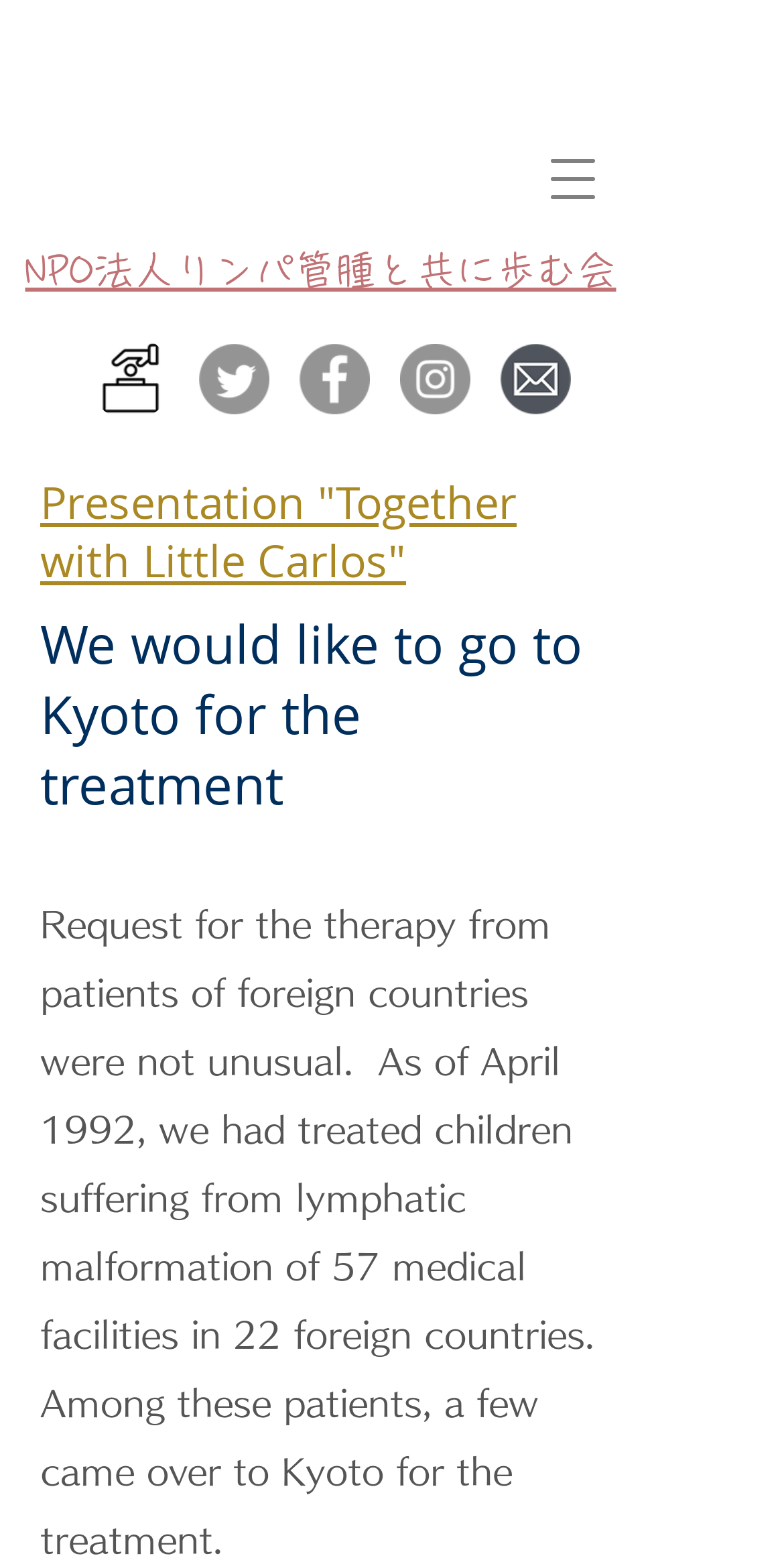With reference to the screenshot, provide a detailed response to the question below:
How many foreign countries had patients treated by April 1992?

The number of foreign countries can be found in the StaticText element which mentions that 'As of April 1992, we had treated children suffering from lymphatic malformation of 57 medical facilities in 22 foreign countries'.